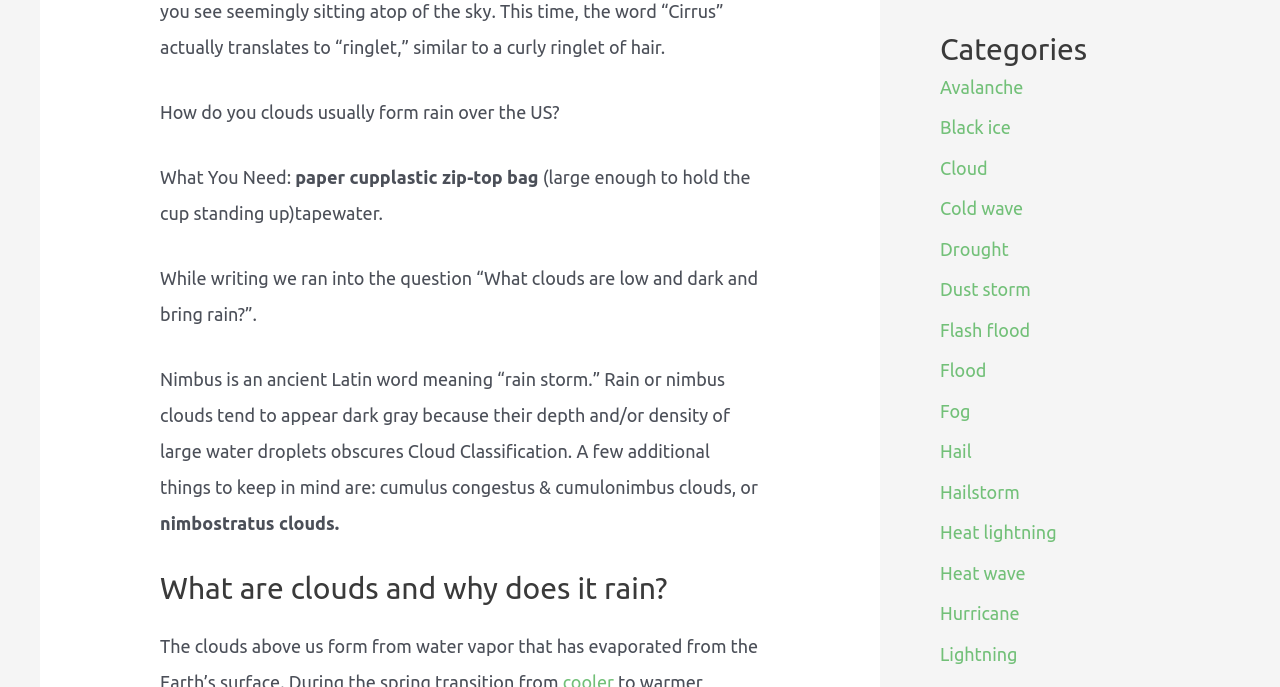Can you show the bounding box coordinates of the region to click on to complete the task described in the instruction: "Click on 'Lightning'"?

[0.734, 0.937, 0.795, 0.966]